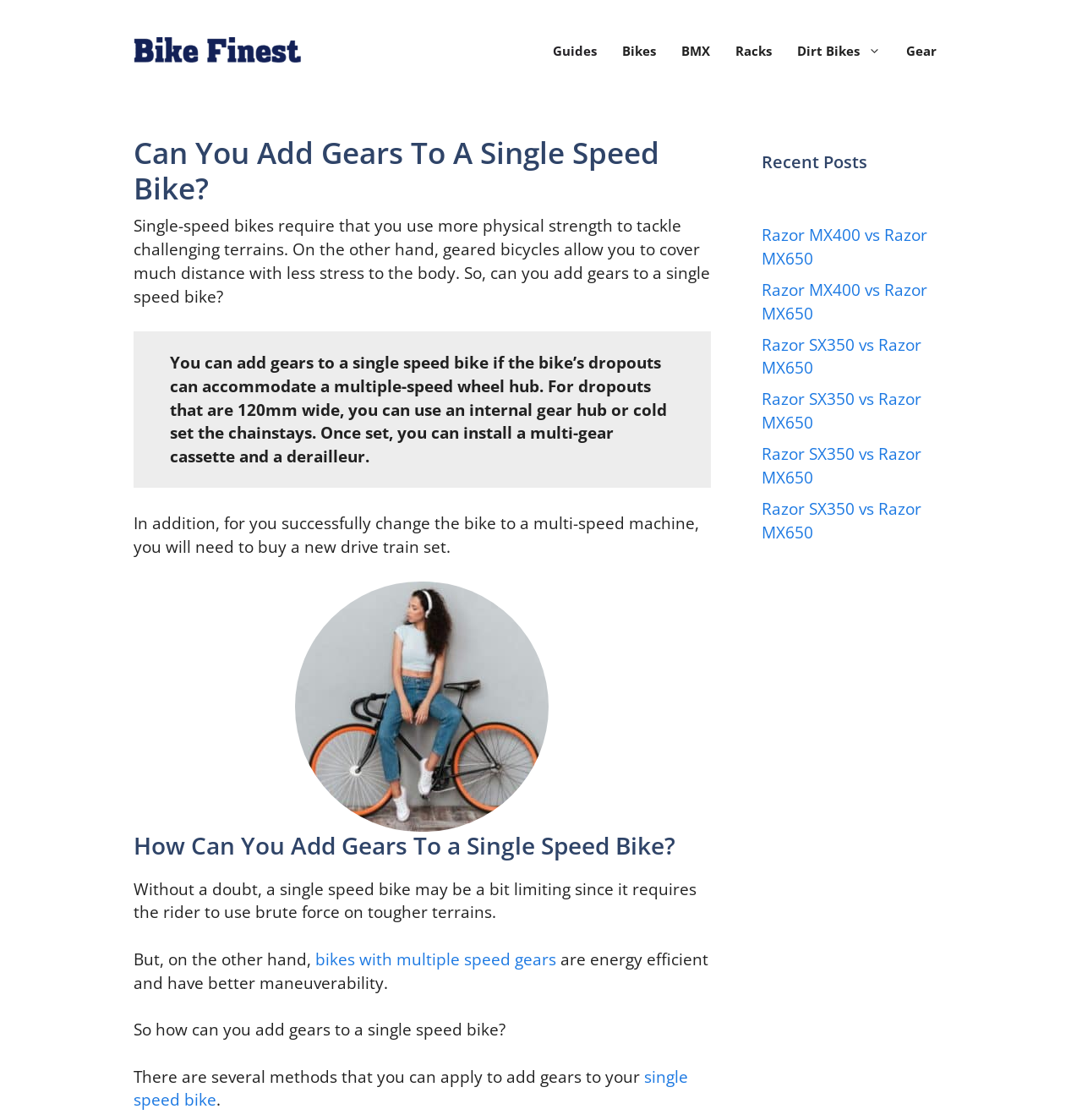Provide a brief response using a word or short phrase to this question:
What is shown in the figure?

A woman on a bike